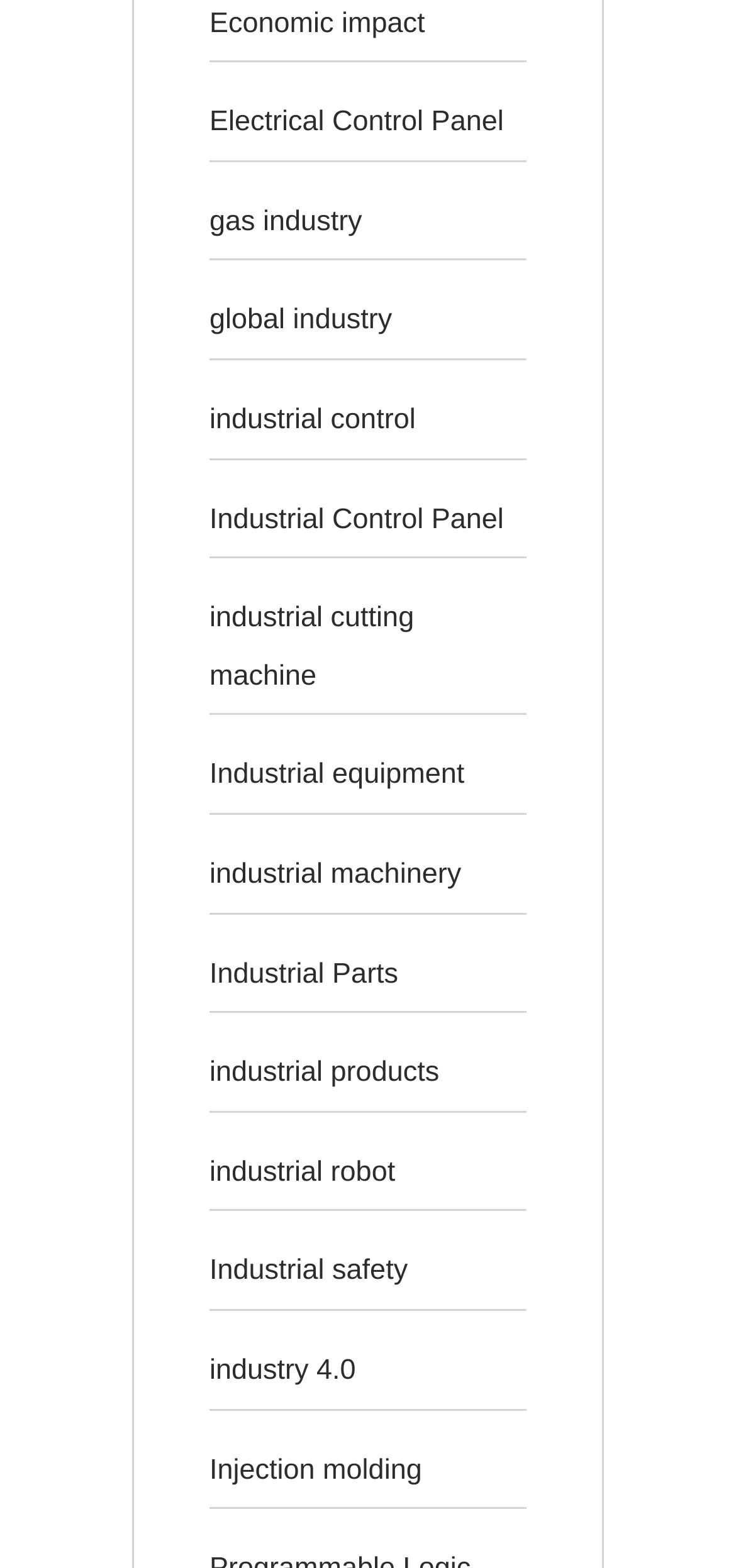What is the link located at the middle of the webpage?
Based on the screenshot, respond with a single word or phrase.

Industrial equipment